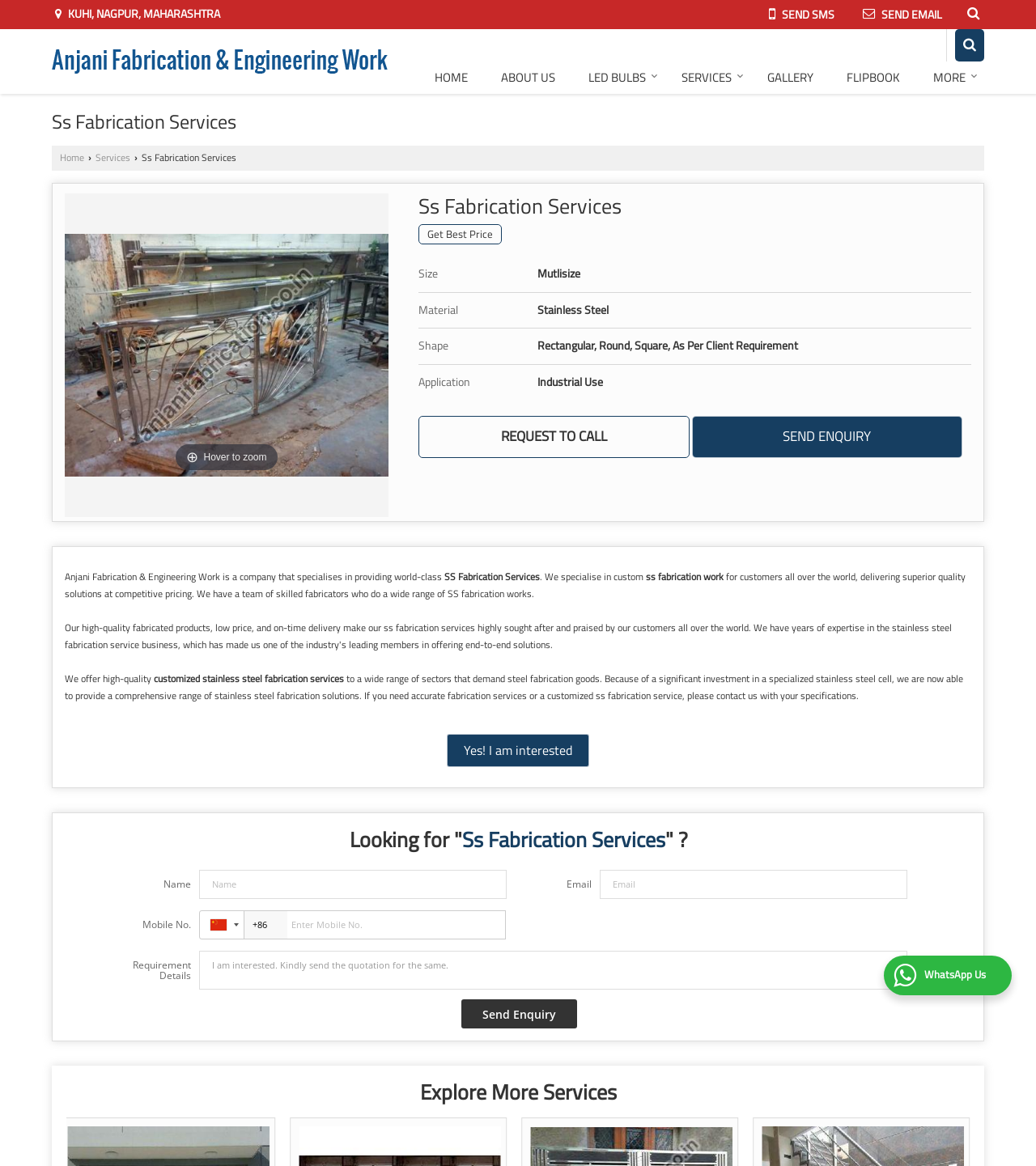Kindly determine the bounding box coordinates of the area that needs to be clicked to fulfill this instruction: "Click on the 'SERVICES' link".

[0.642, 0.053, 0.724, 0.08]